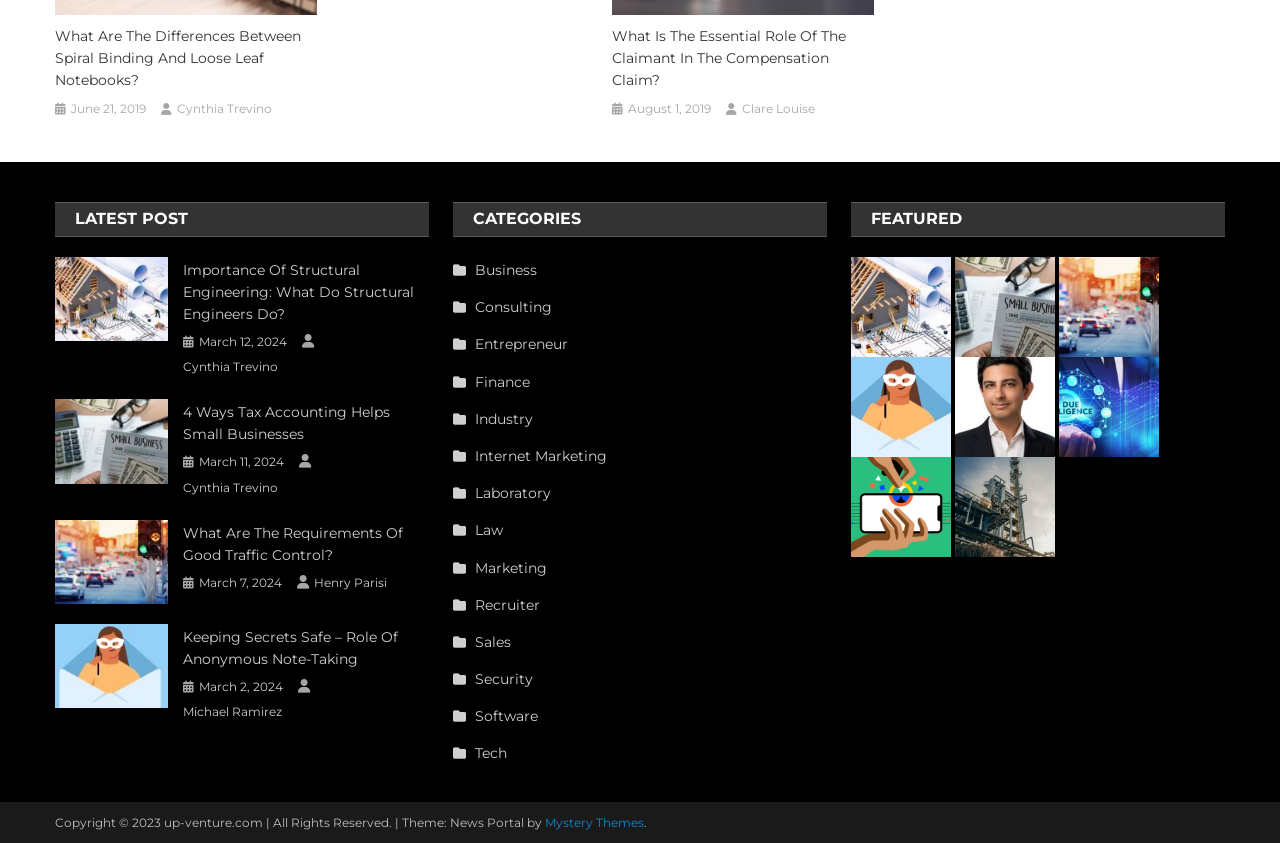Predict the bounding box coordinates for the UI element described as: "June 21, 2019". The coordinates should be four float numbers between 0 and 1, presented as [left, top, right, bottom].

[0.056, 0.116, 0.114, 0.142]